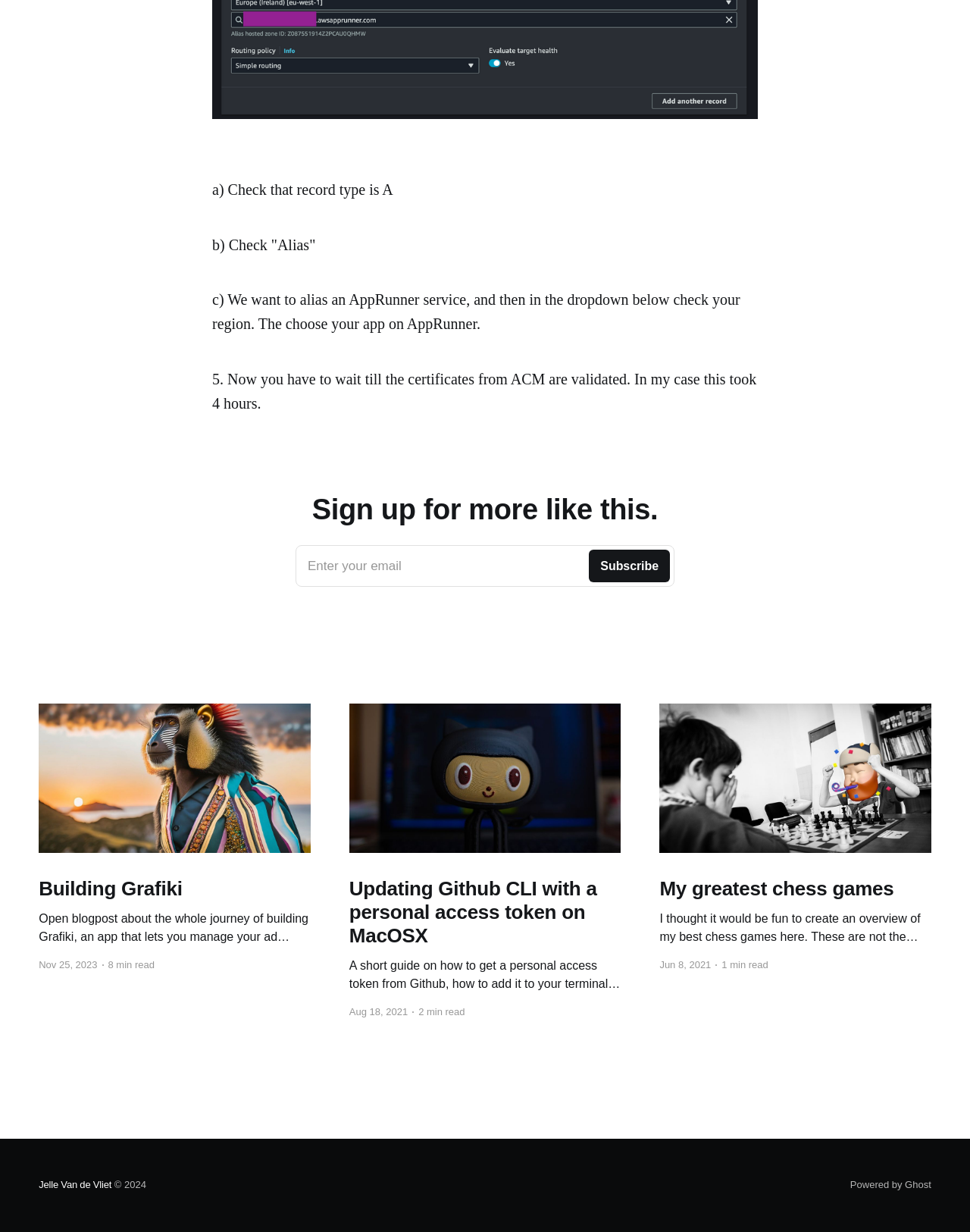What is the topic of the first article?
Please respond to the question with a detailed and informative answer.

The first article is about building Grafiki, an app that lets you manage your ad campaigns on Quora, Snap, Pinterest, and more, as indicated by the link text 'Building Grafiki' and the description 'Open blogpost about the whole journey of building Grafiki...'.